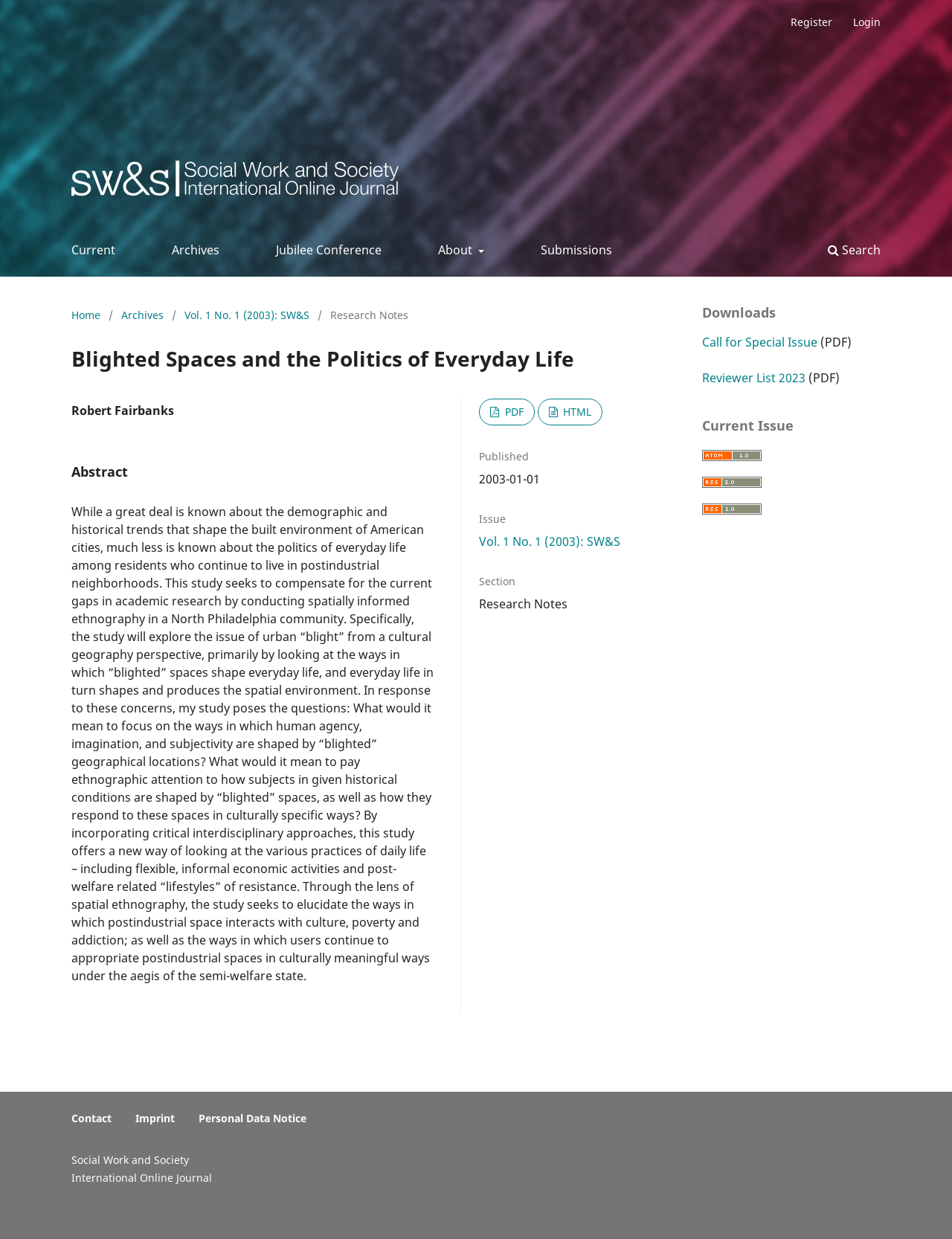Please answer the following question using a single word or phrase: 
What is the name of the journal?

Social Work and Society